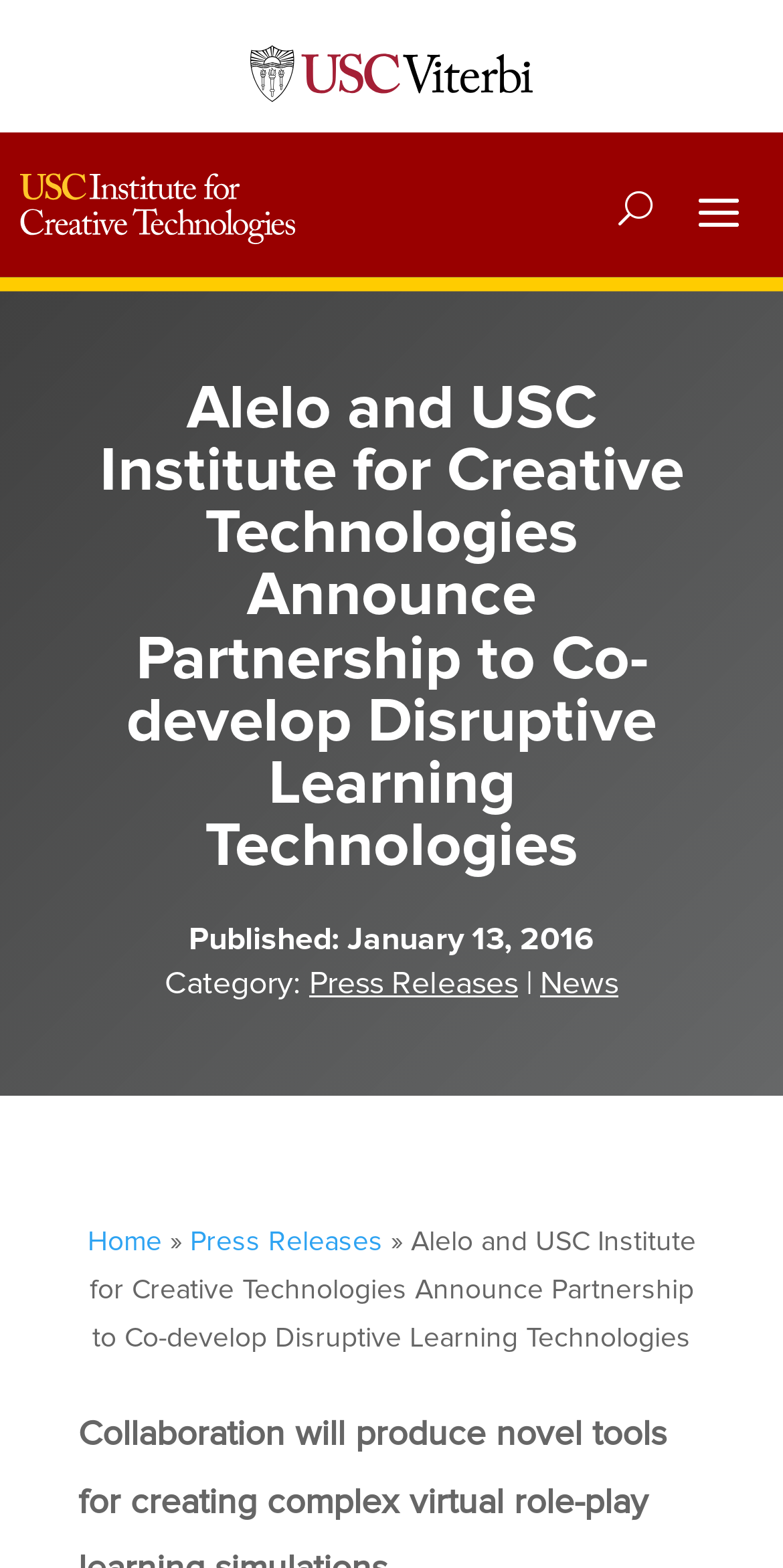Given the element description: "Accounting and Business Systems Reviews", predict the bounding box coordinates of this UI element. The coordinates must be four float numbers between 0 and 1, given as [left, top, right, bottom].

None